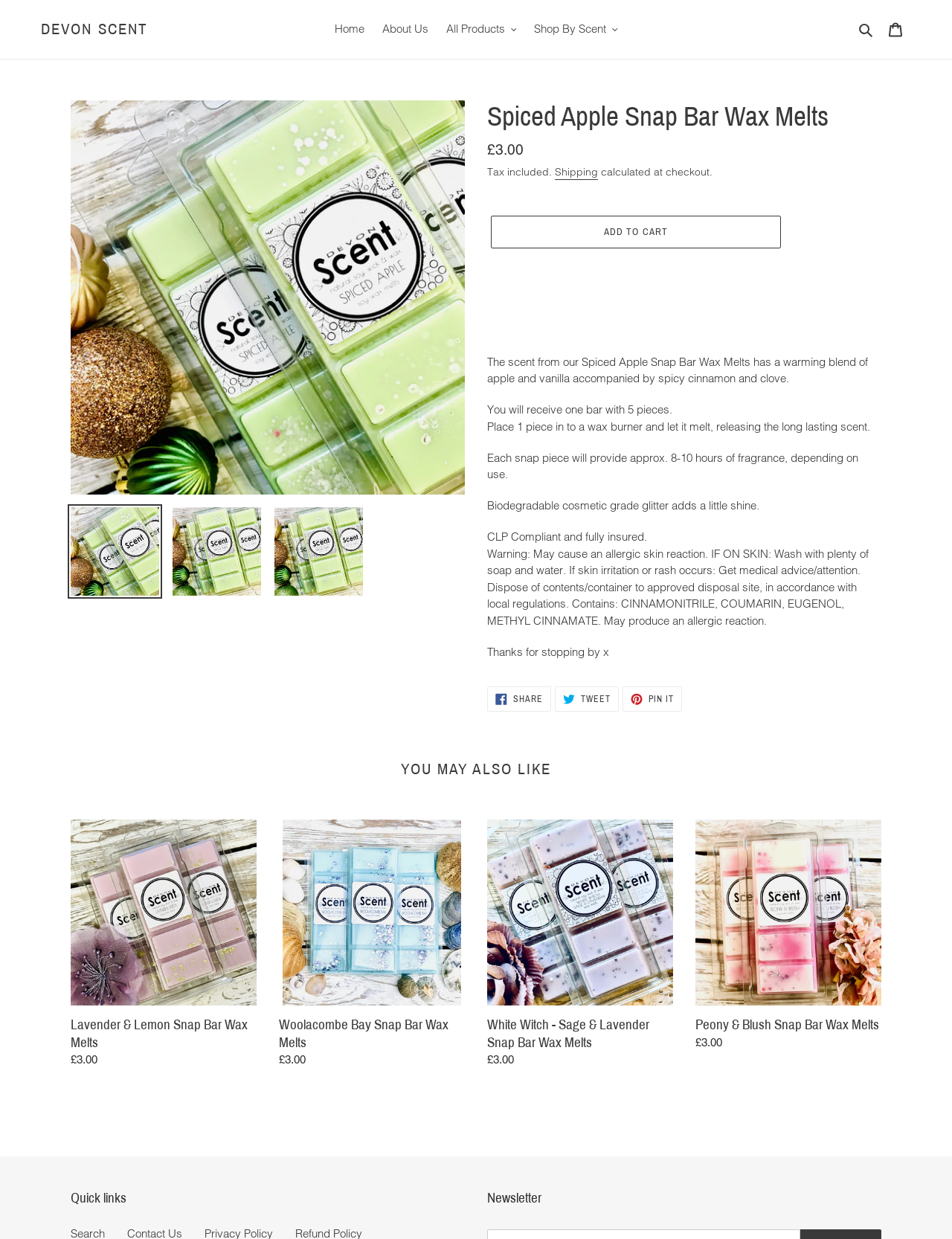Please determine the bounding box coordinates of the element's region to click for the following instruction: "Click on the 'DEVON SCENT' link".

[0.043, 0.016, 0.156, 0.031]